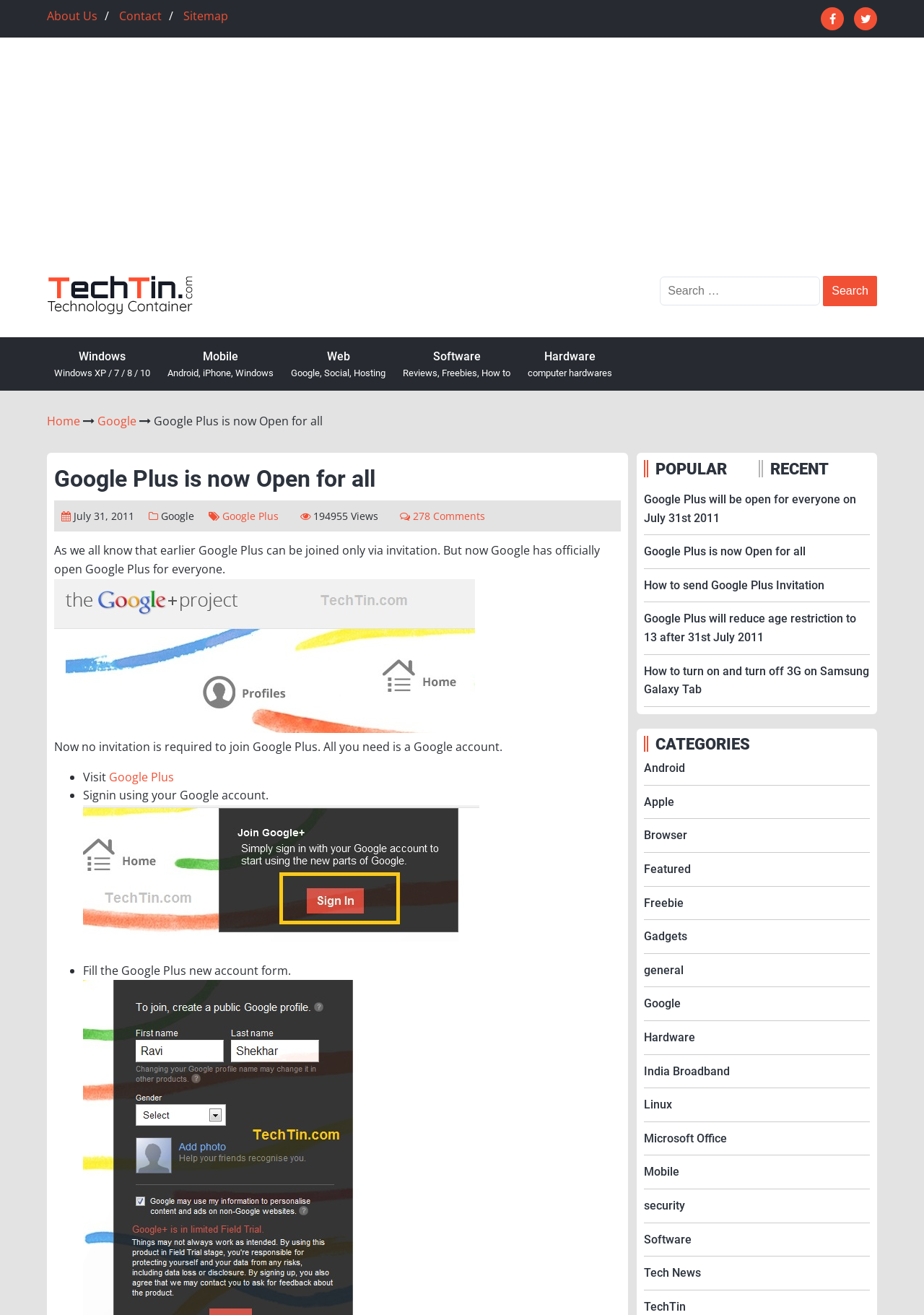Determine the bounding box of the UI element mentioned here: "Google". The coordinates must be in the format [left, top, right, bottom] with values ranging from 0 to 1.

[0.696, 0.751, 0.941, 0.776]